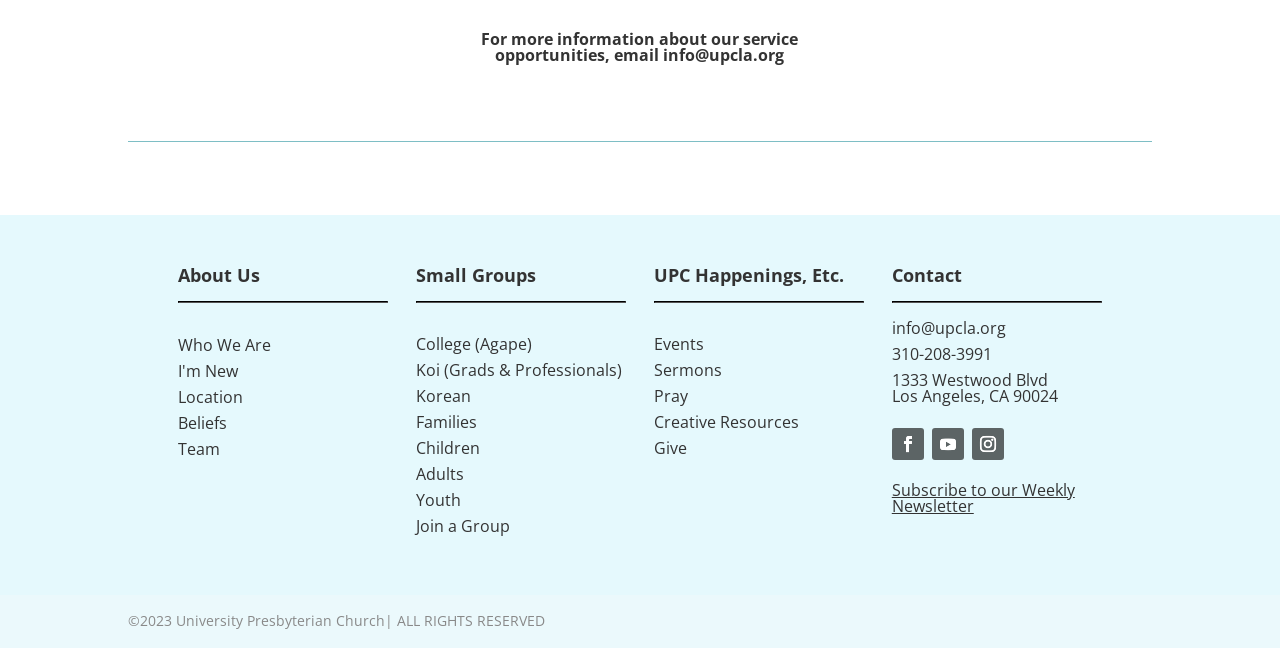Determine the bounding box coordinates of the clickable region to carry out the instruction: "Explore college groups".

[0.325, 0.518, 0.489, 0.559]